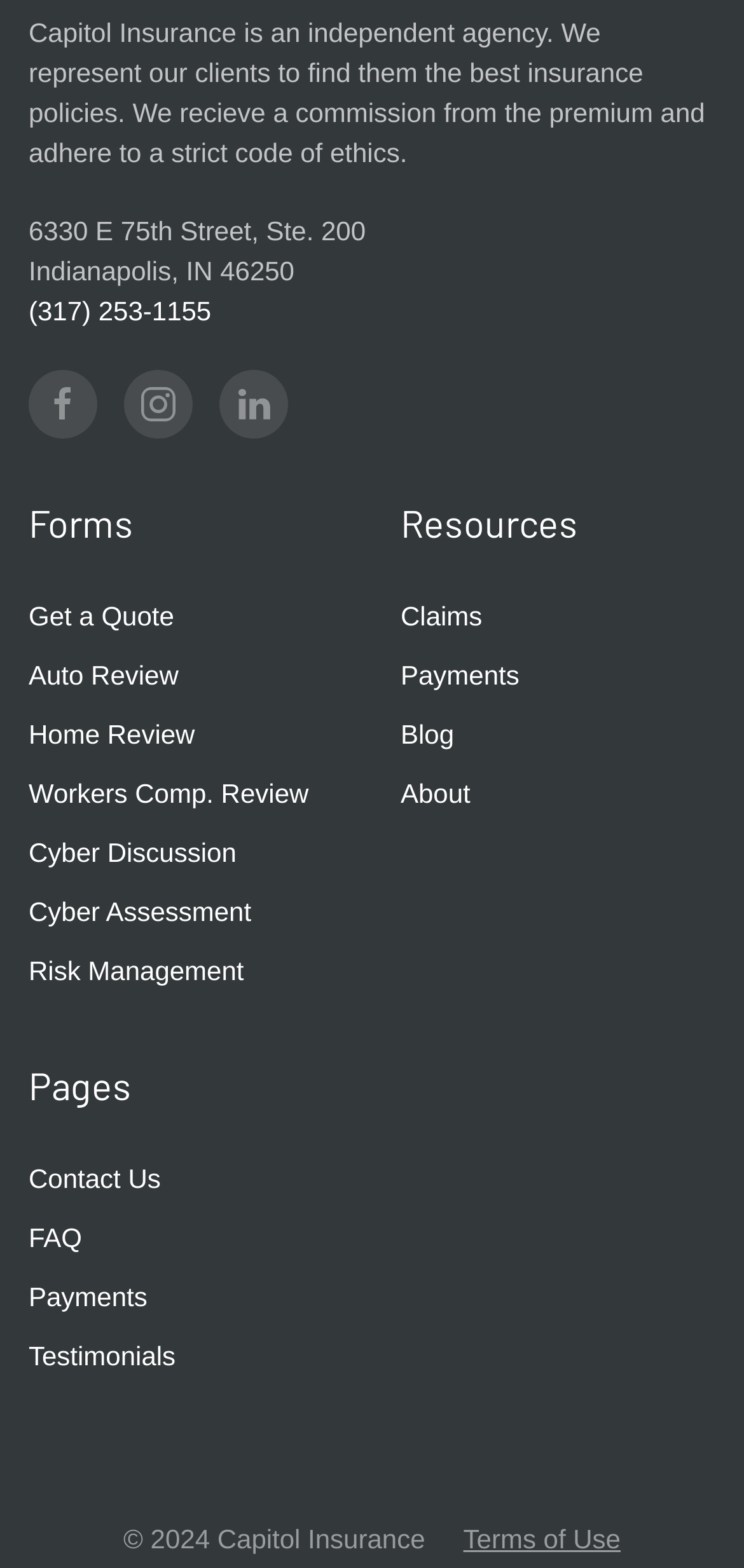Please find and report the bounding box coordinates of the element to click in order to perform the following action: "Visit the contact us page". The coordinates should be expressed as four float numbers between 0 and 1, in the format [left, top, right, bottom].

[0.038, 0.734, 0.462, 0.771]